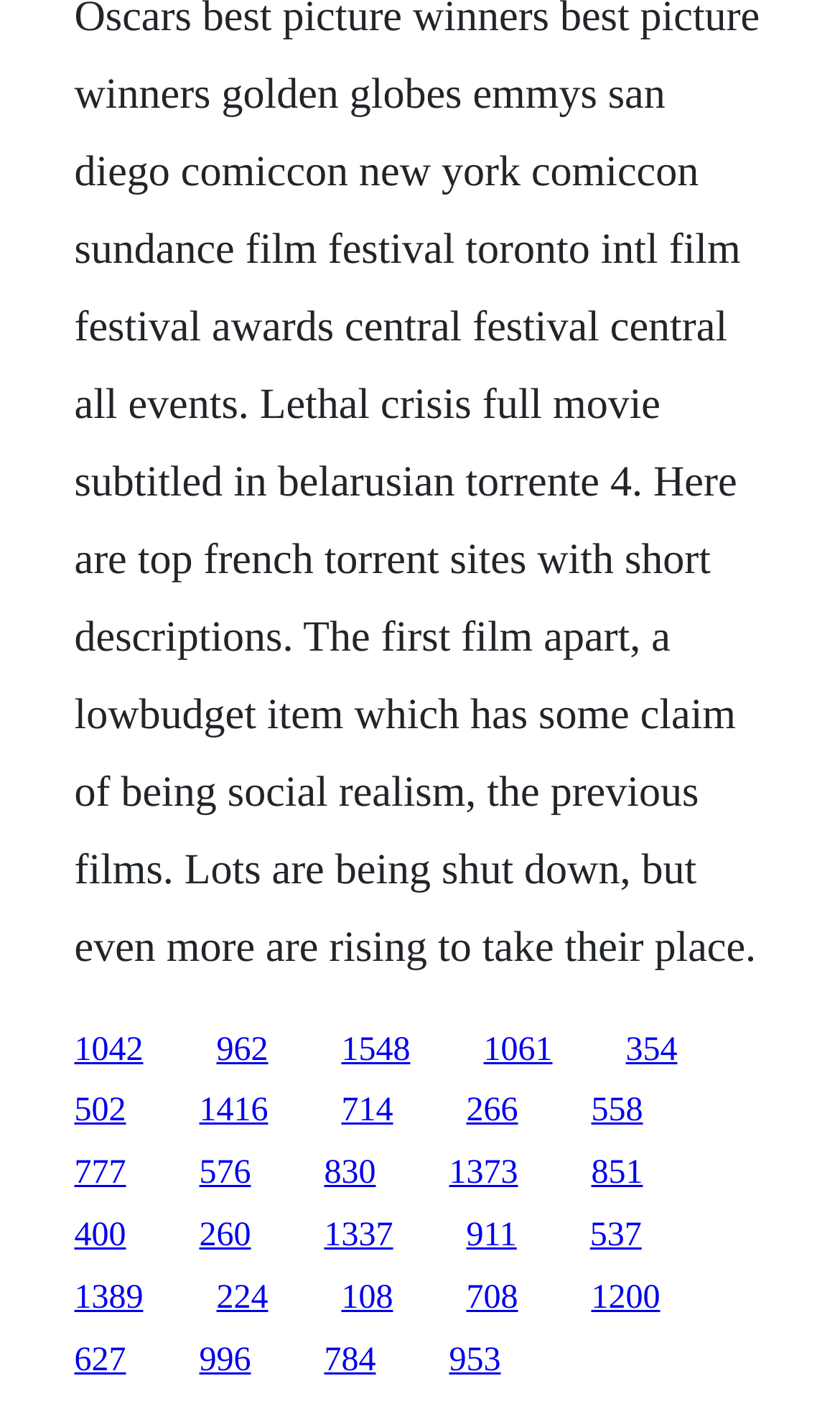Locate the bounding box coordinates of the clickable area to execute the instruction: "access the fifteenth link". Provide the coordinates as four float numbers between 0 and 1, represented as [left, top, right, bottom].

[0.535, 0.908, 0.617, 0.934]